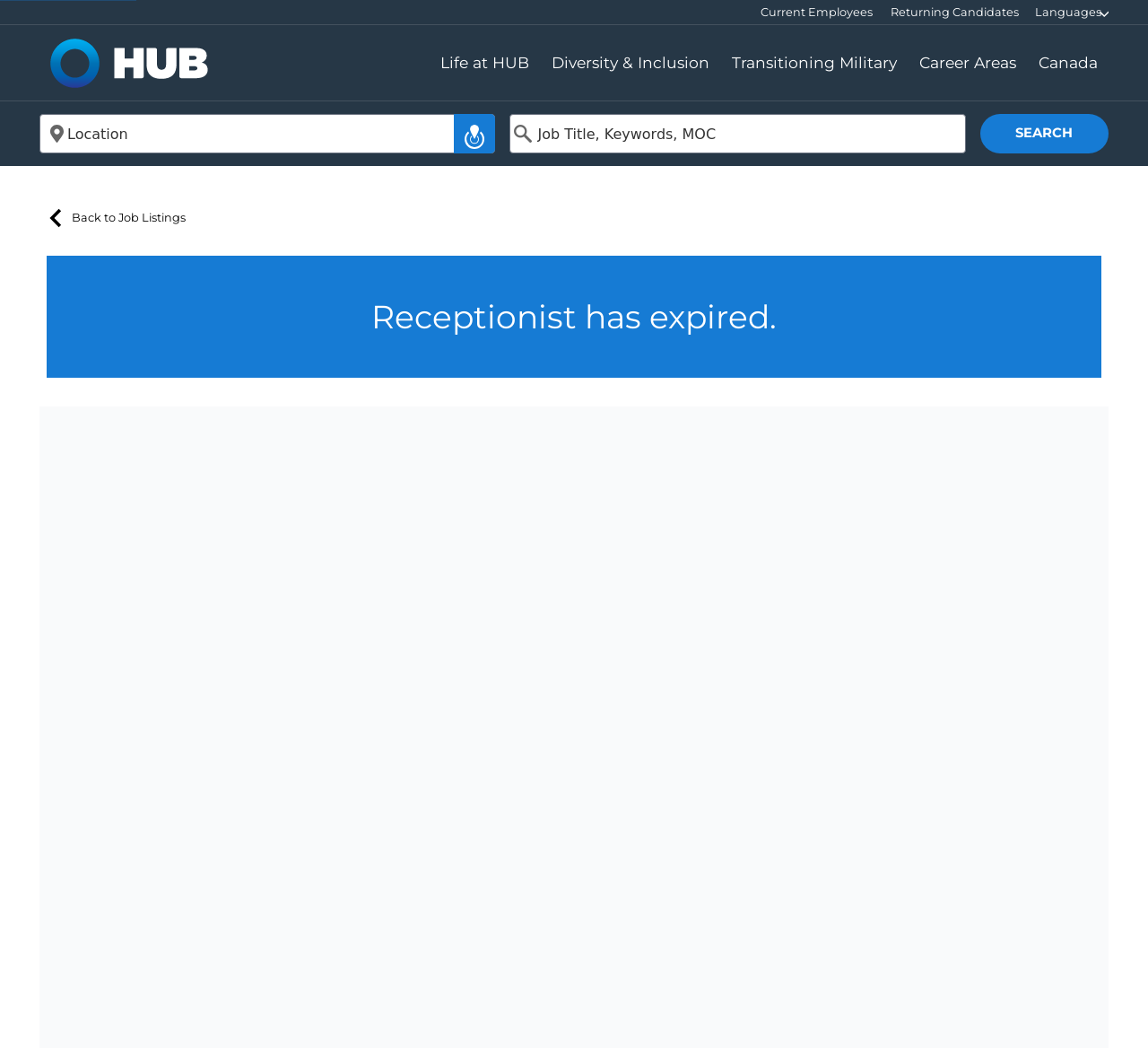Produce an elaborate caption capturing the essence of the webpage.

The webpage is about a job listing for a Receptionist position. At the top, there are two links, "Current Employees" and "Returning Candidates", positioned side by side, taking up about a quarter of the screen width. To the right of these links, there is a static text "Languages" and a small image. 

On the top left, there is a logo of "hub international" with a link to it. Below the logo, there is a main navigation menu that spans across the page, containing links to "Life at HUB", "Diversity & Inclusion", "Transitioning Military", a button "Career Areas", and a link to "Canada". 

Below the navigation menu, there is a search bar that takes up the full width of the page. Within the search bar, there are two combo boxes, one for "Location" and one for "Keyword", each with a corresponding image and button. The "Location" combo box has a map pin icon and a "Your location" button, while the "Keyword" combo box has a text box for input. 

To the right of the combo boxes, there is a "SEARCH" button. Below the search bar, there is a link "Back to Job Listings" with a small image to its left. The main content of the page is a heading that states "Receptionist has expired."